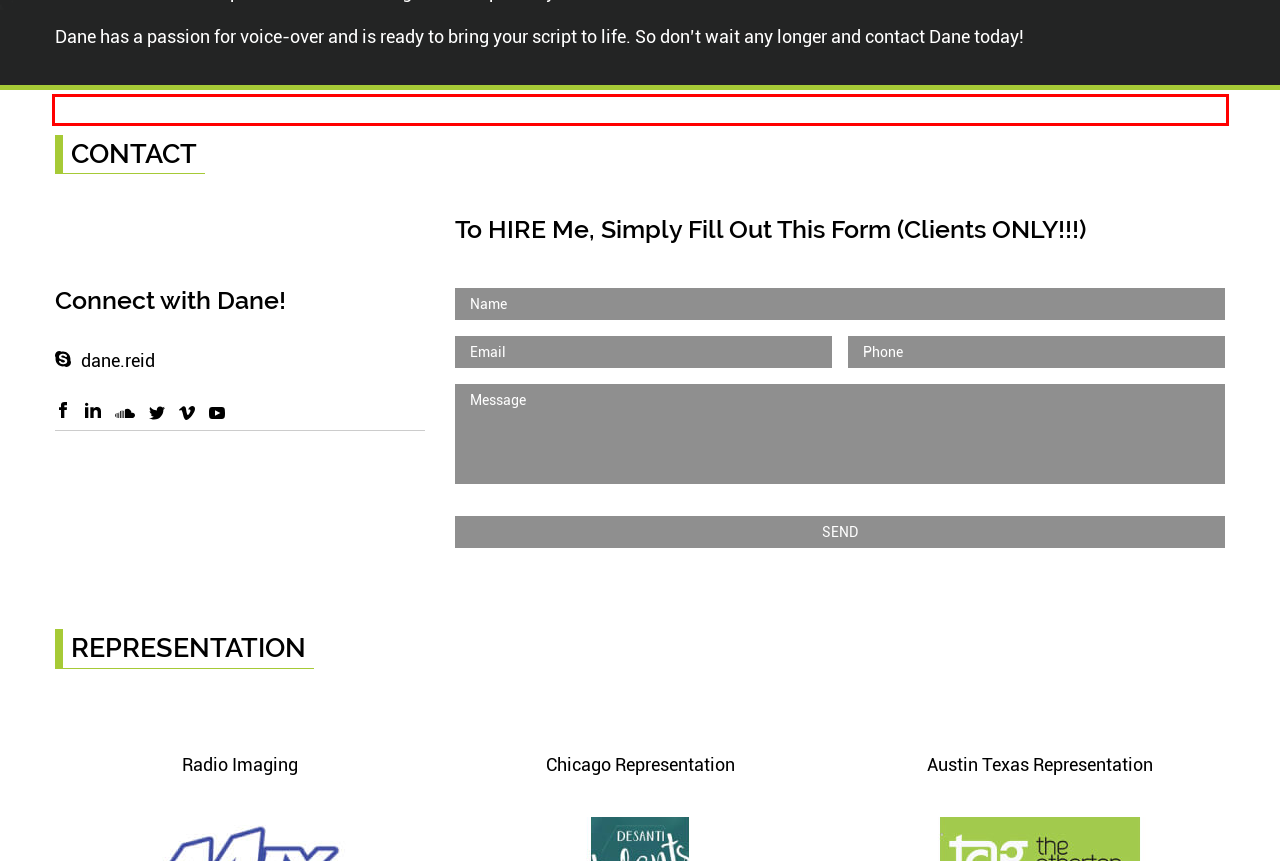Given a screenshot of a webpage, identify the red bounding box and perform OCR to recognize the text within that box.

Dane has a passion for voice-over and is ready to bring your script to life. So don’t wait any longer and contact Dane today!